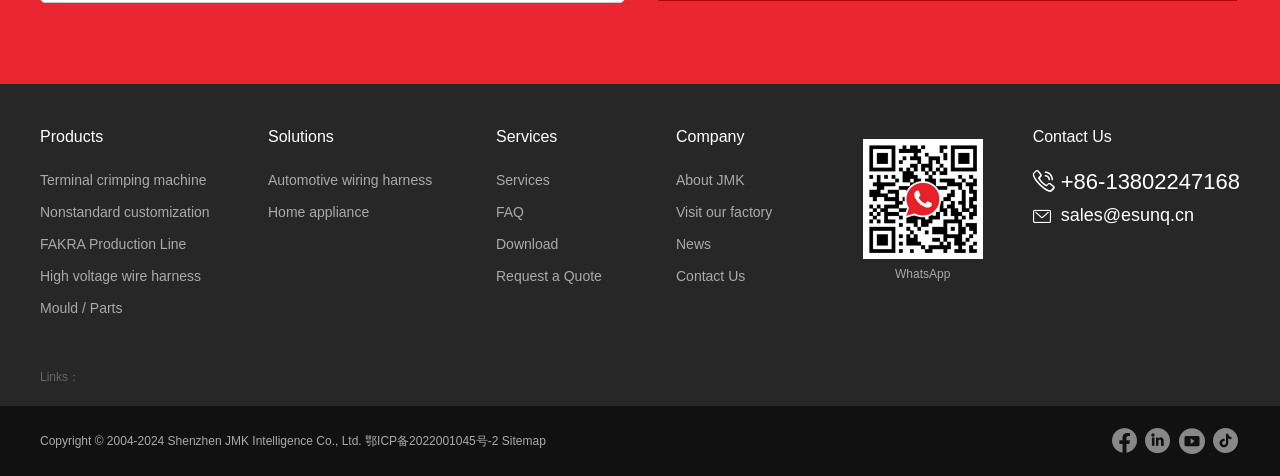Please identify the bounding box coordinates of the element's region that I should click in order to complete the following instruction: "Contact Us". The bounding box coordinates consist of four float numbers between 0 and 1, i.e., [left, top, right, bottom].

[0.528, 0.562, 0.582, 0.596]